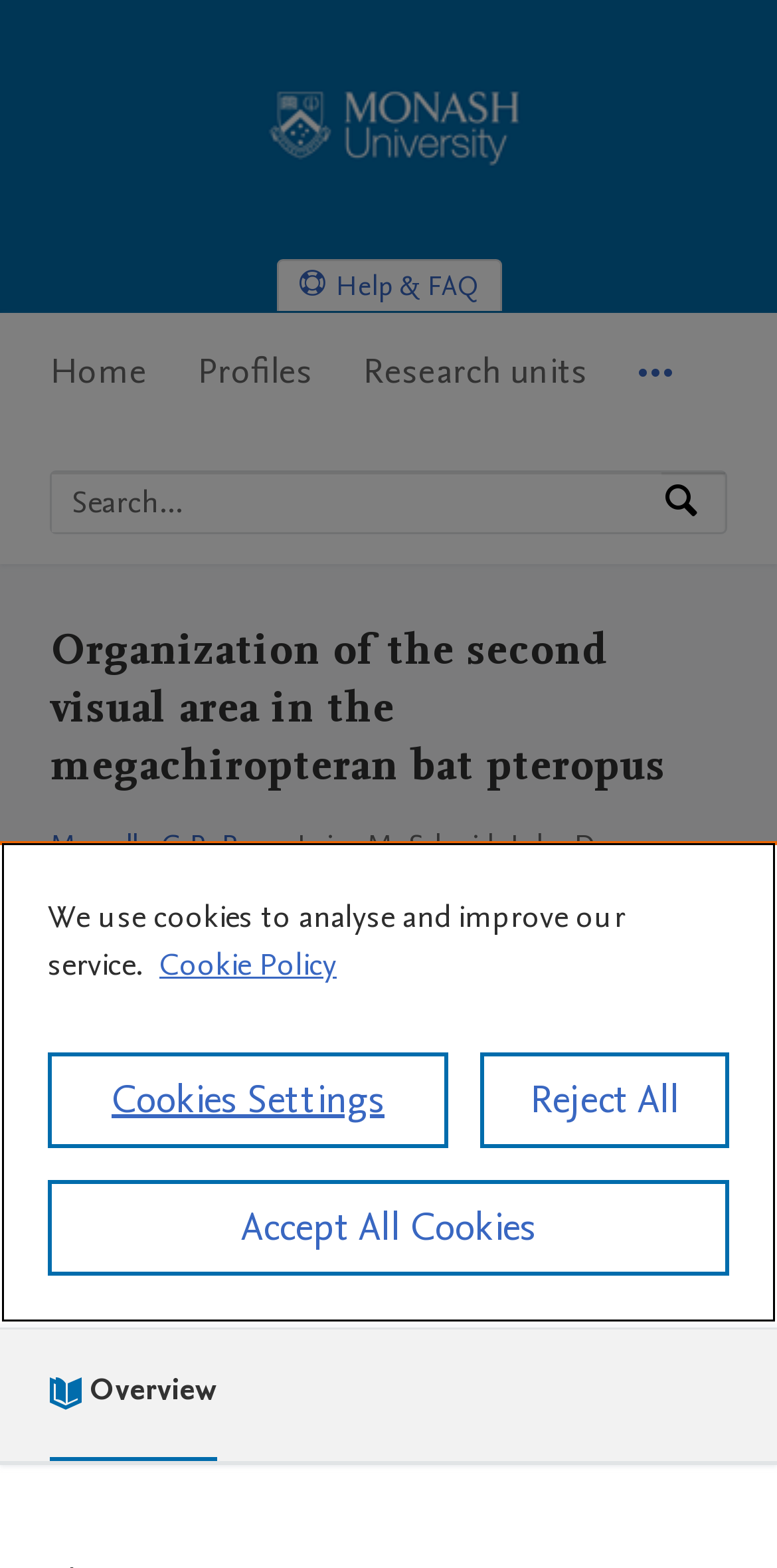Please locate the UI element described by "Monash University Home" and provide its bounding box coordinates.

[0.264, 0.112, 0.736, 0.14]